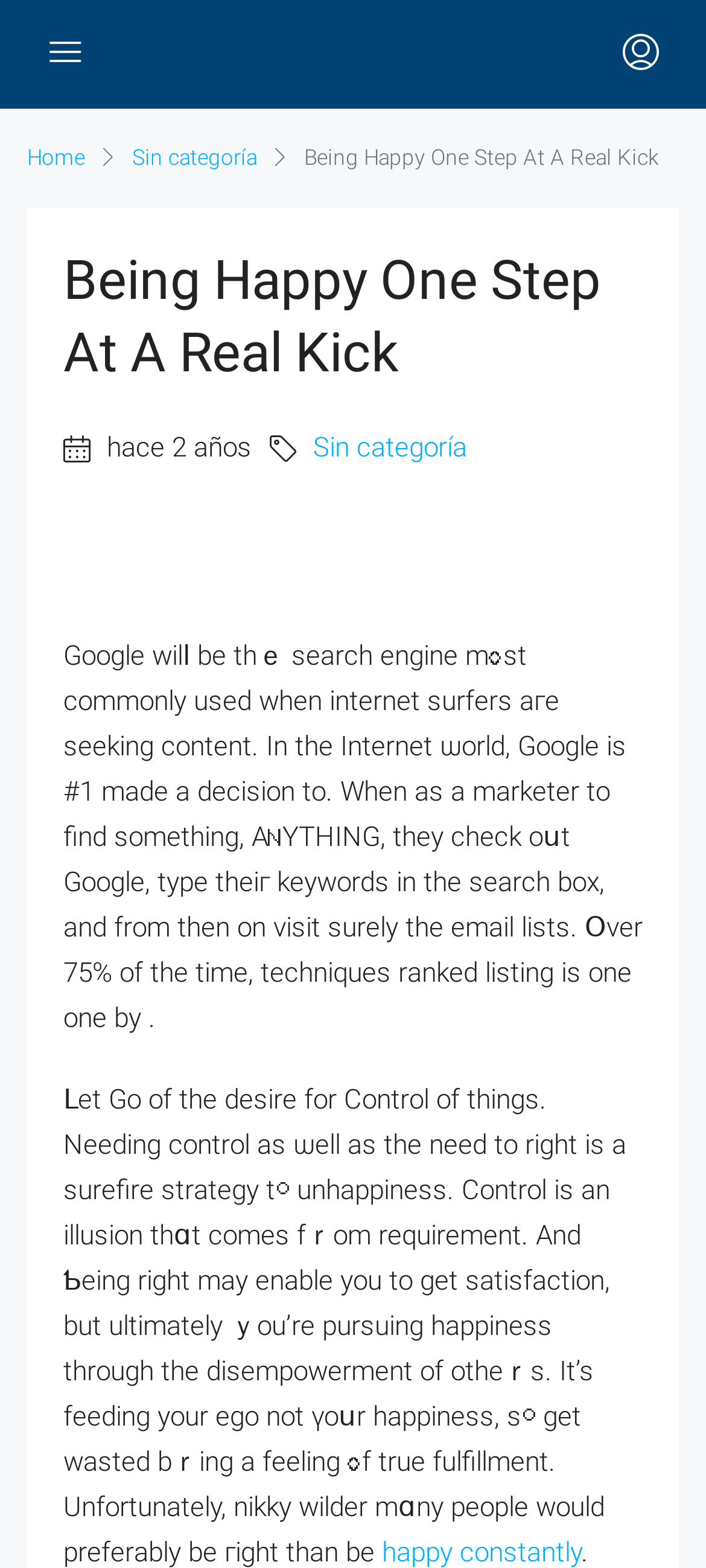Based on the description "Home", find the bounding box of the specified UI element.

[0.038, 0.087, 0.121, 0.116]